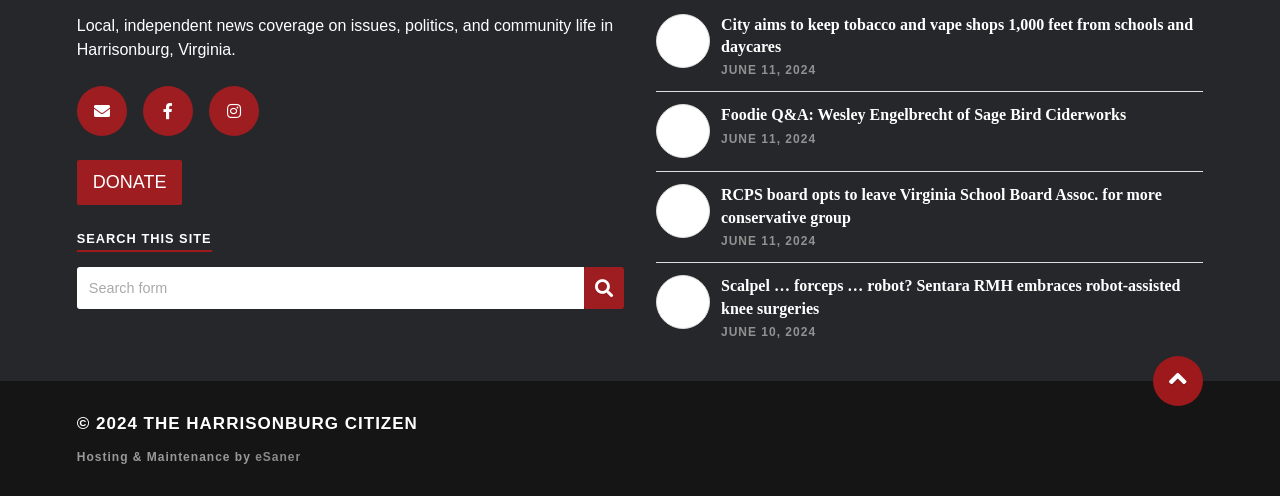Point out the bounding box coordinates of the section to click in order to follow this instruction: "Search for news articles".

[0.06, 0.539, 0.456, 0.623]